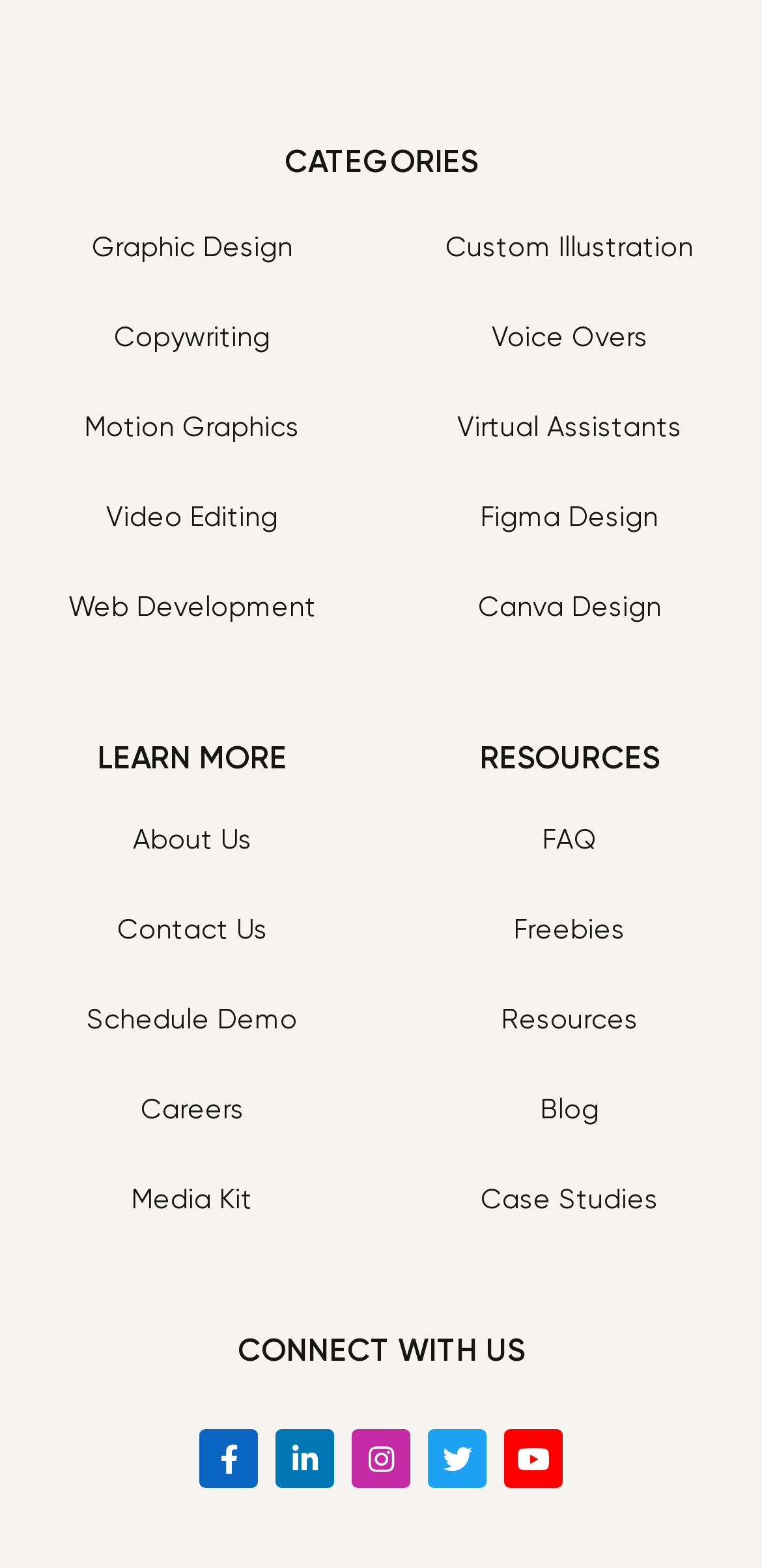Determine the bounding box coordinates of the clickable area required to perform the following instruction: "Learn more about the company". The coordinates should be represented as four float numbers between 0 and 1: [left, top, right, bottom].

[0.128, 0.472, 0.377, 0.495]